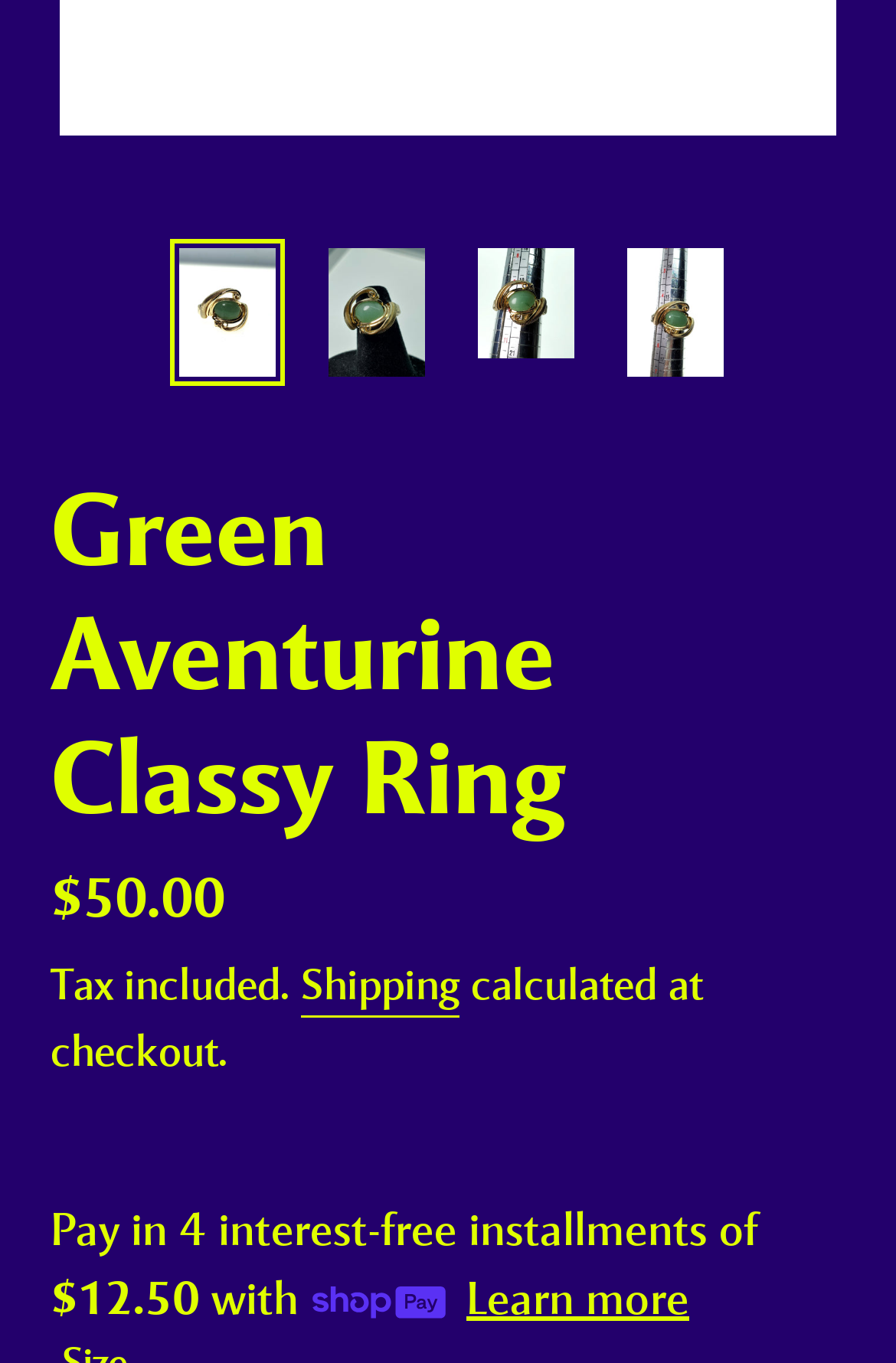Analyze the image and deliver a detailed answer to the question: How many images are there on this webpage?

I counted the number of image elements on the webpage, and there are four images with the same description 'Load image into Gallery viewer, Green Aventurine Classy Ring'.